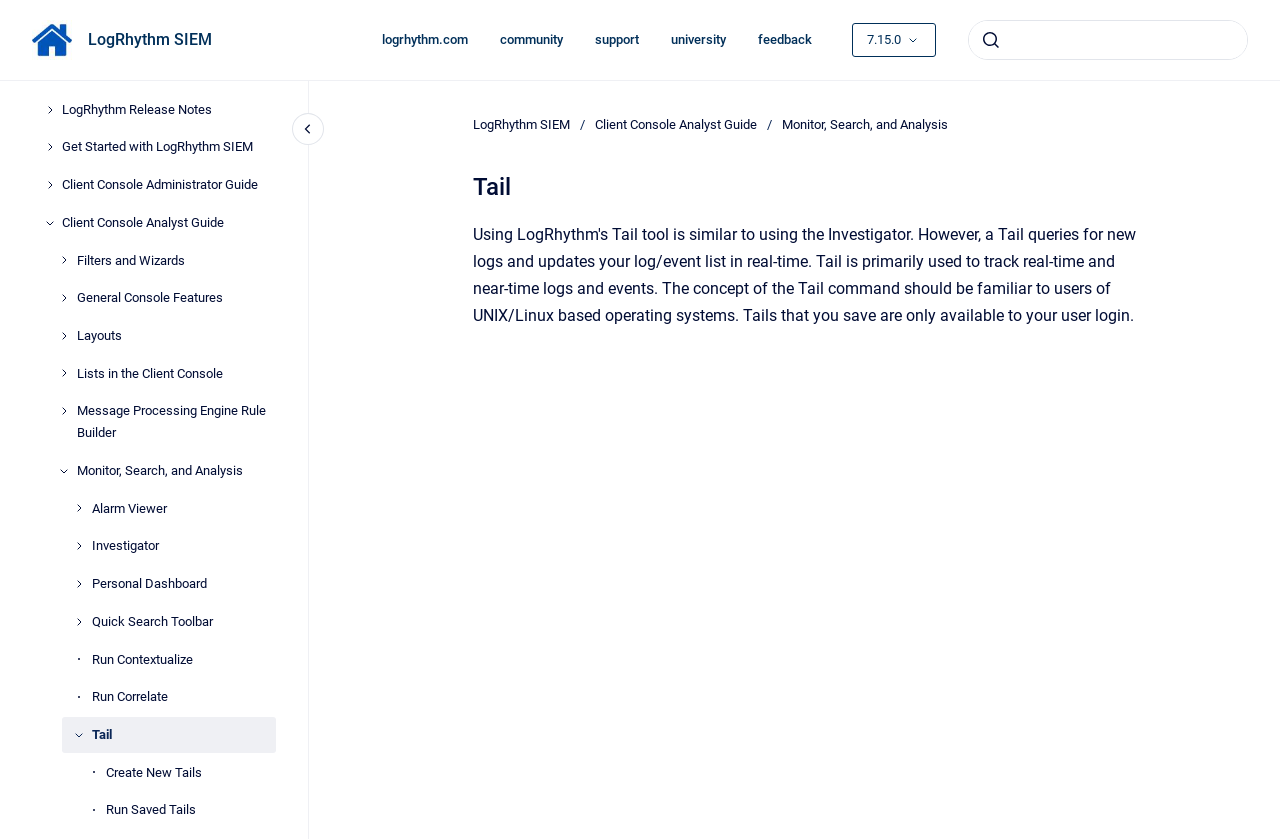Locate the bounding box coordinates of the item that should be clicked to fulfill the instruction: "create new tails".

[0.083, 0.9, 0.216, 0.942]